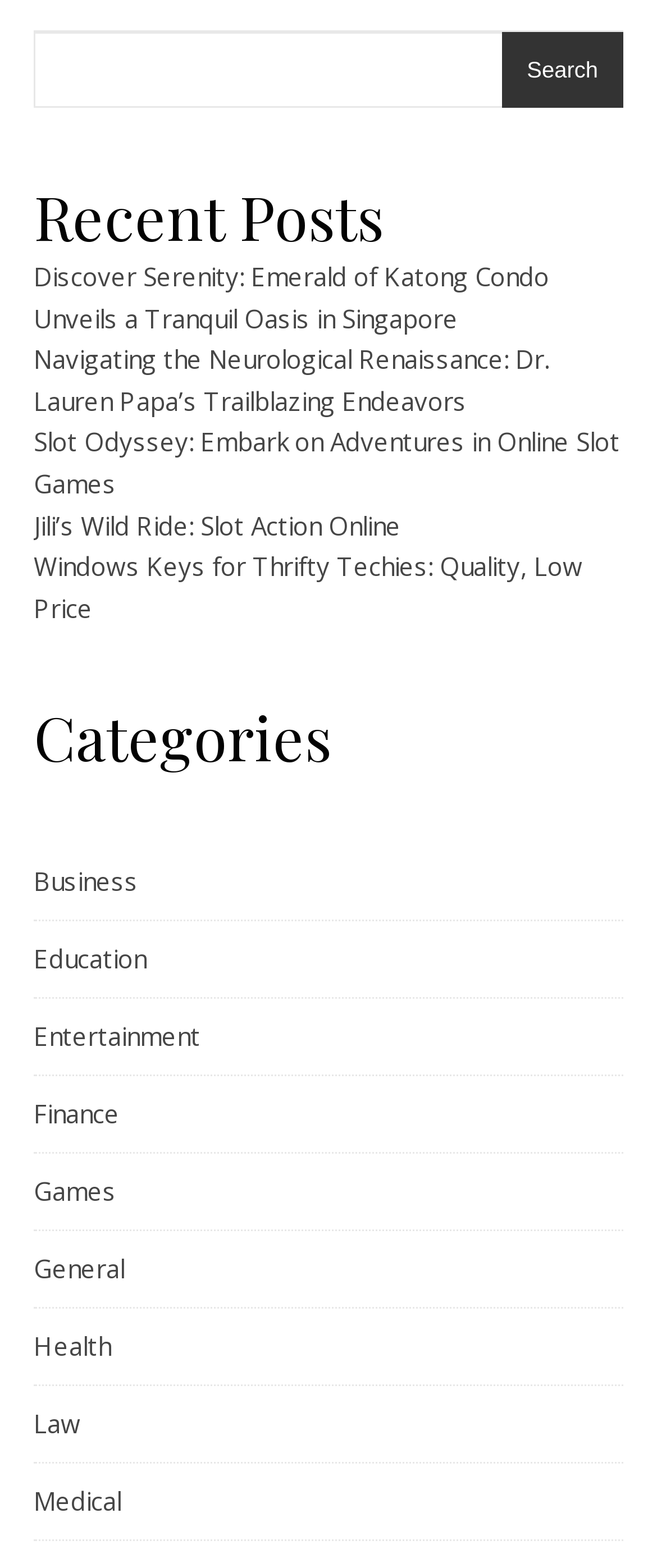Is there a search function on the page?
Please provide a comprehensive answer based on the details in the screenshot.

I noticed a search box and a 'Search' button at the top of the page, which suggests that users can search for content on the website.